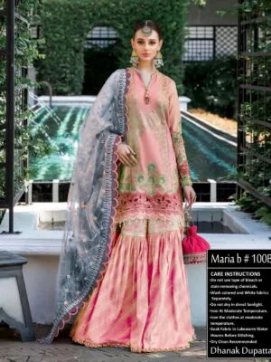What is the model wearing on her shoulder?
Could you answer the question in a detailed manner, providing as much information as possible?

According to the caption, the model complements her outfit with a stylish Dhanak dupatta, which is draped gracefully over one shoulder, indicating that the dupatta is worn on the shoulder.